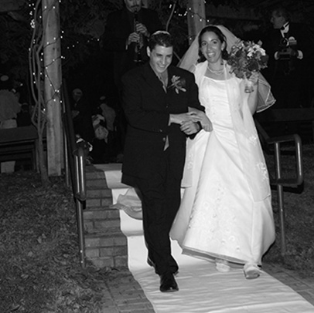What type of lighting is used in the background?
Using the image as a reference, answer the question in detail.

The caption describes the setting as being transformed by soft, ambient lighting from strings of lights in the background, which creates a romantic atmosphere.